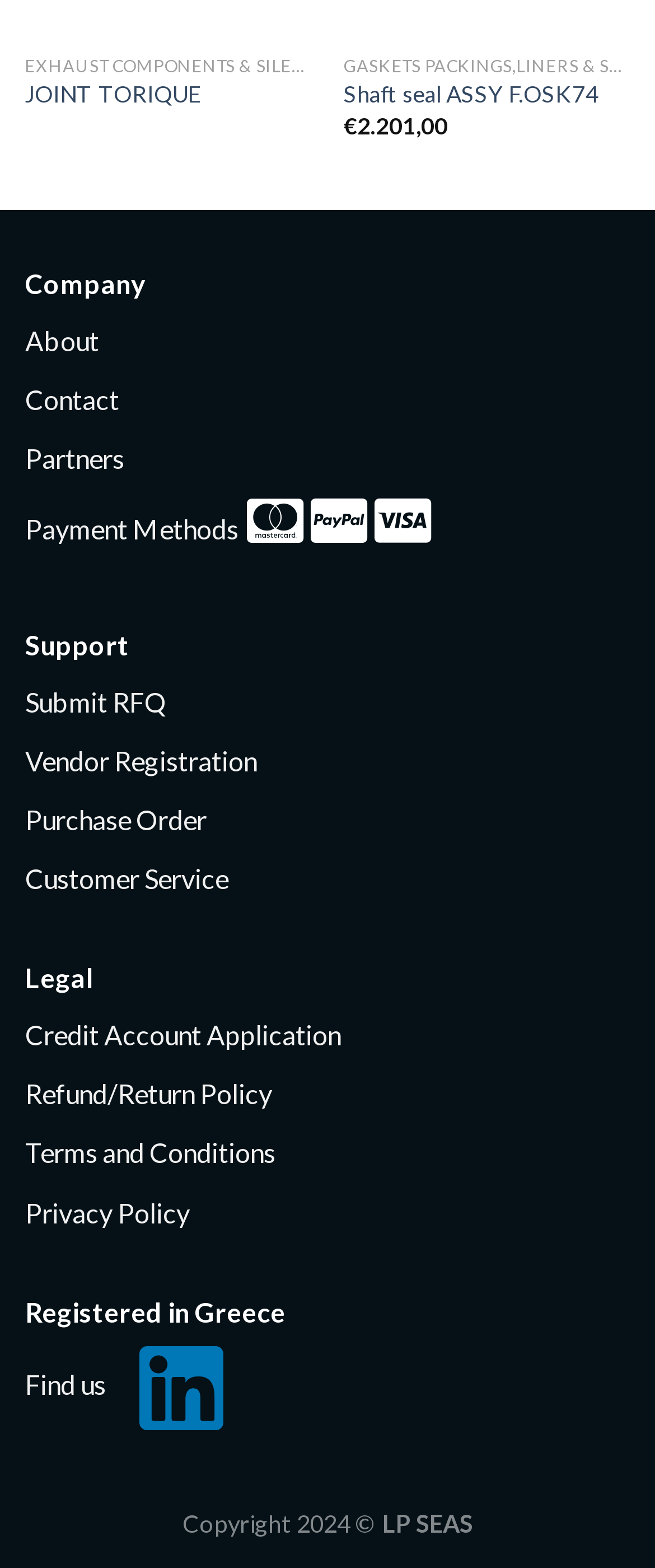Identify the bounding box coordinates of the clickable region necessary to fulfill the following instruction: "View Shaft seal ASSY F.OSK74 details". The bounding box coordinates should be four float numbers between 0 and 1, i.e., [left, top, right, bottom].

[0.525, 0.052, 0.915, 0.071]